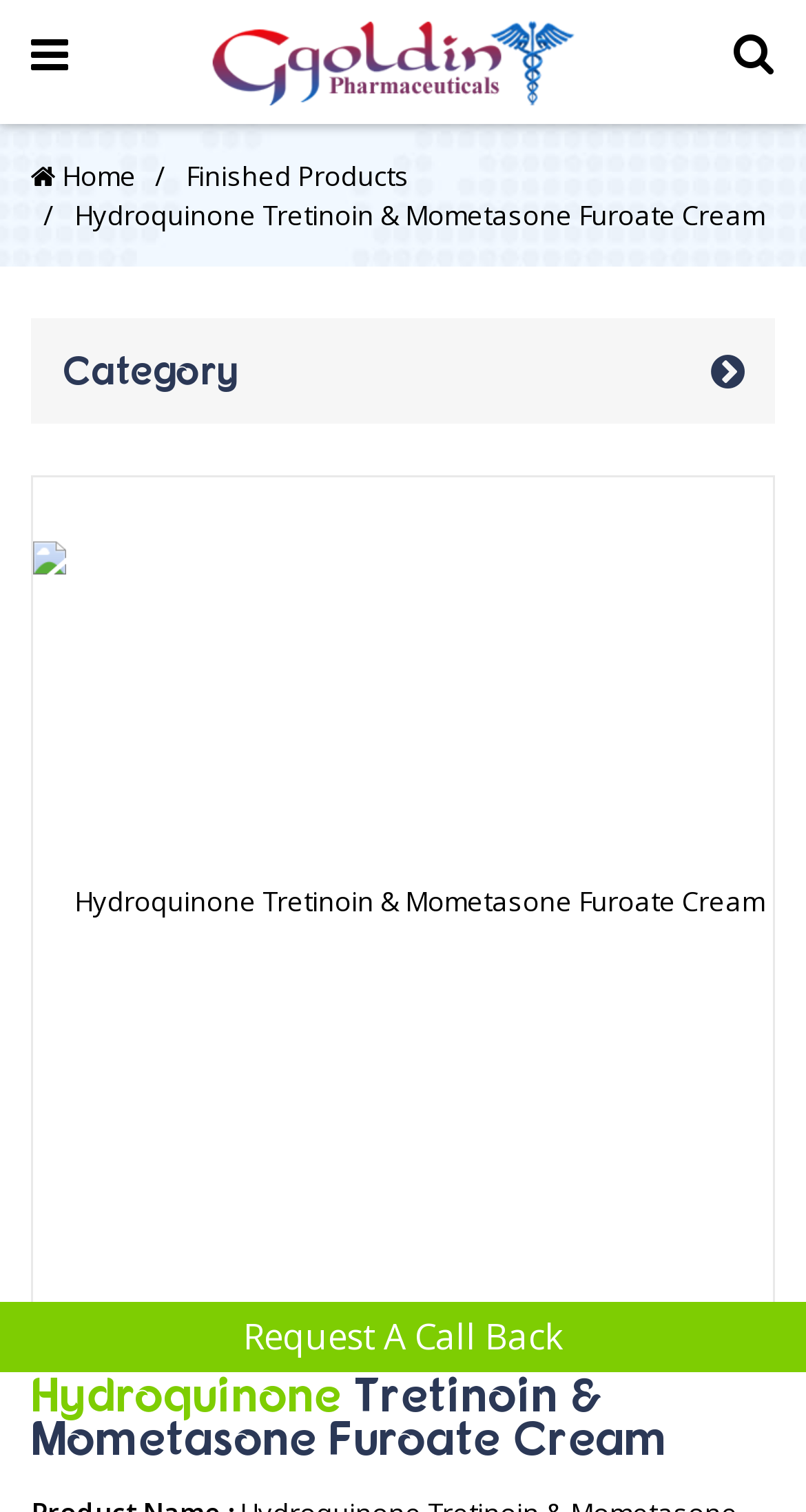Can you determine the main header of this webpage?

Hydroquinone Tretinoin & Mometasone Furoate Cream